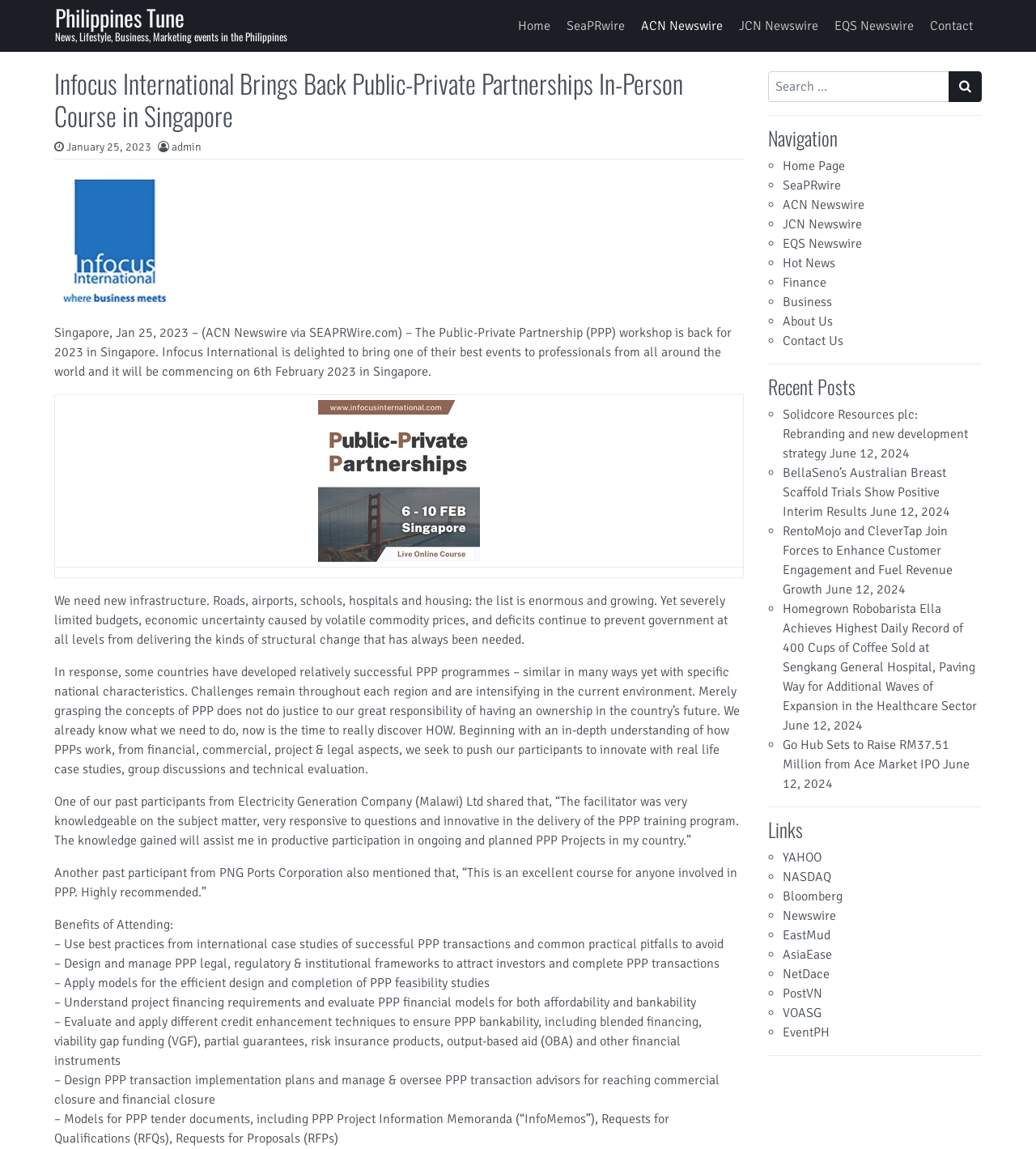Please provide a one-word or phrase answer to the question: 
Where will the PPP workshop be held?

Singapore